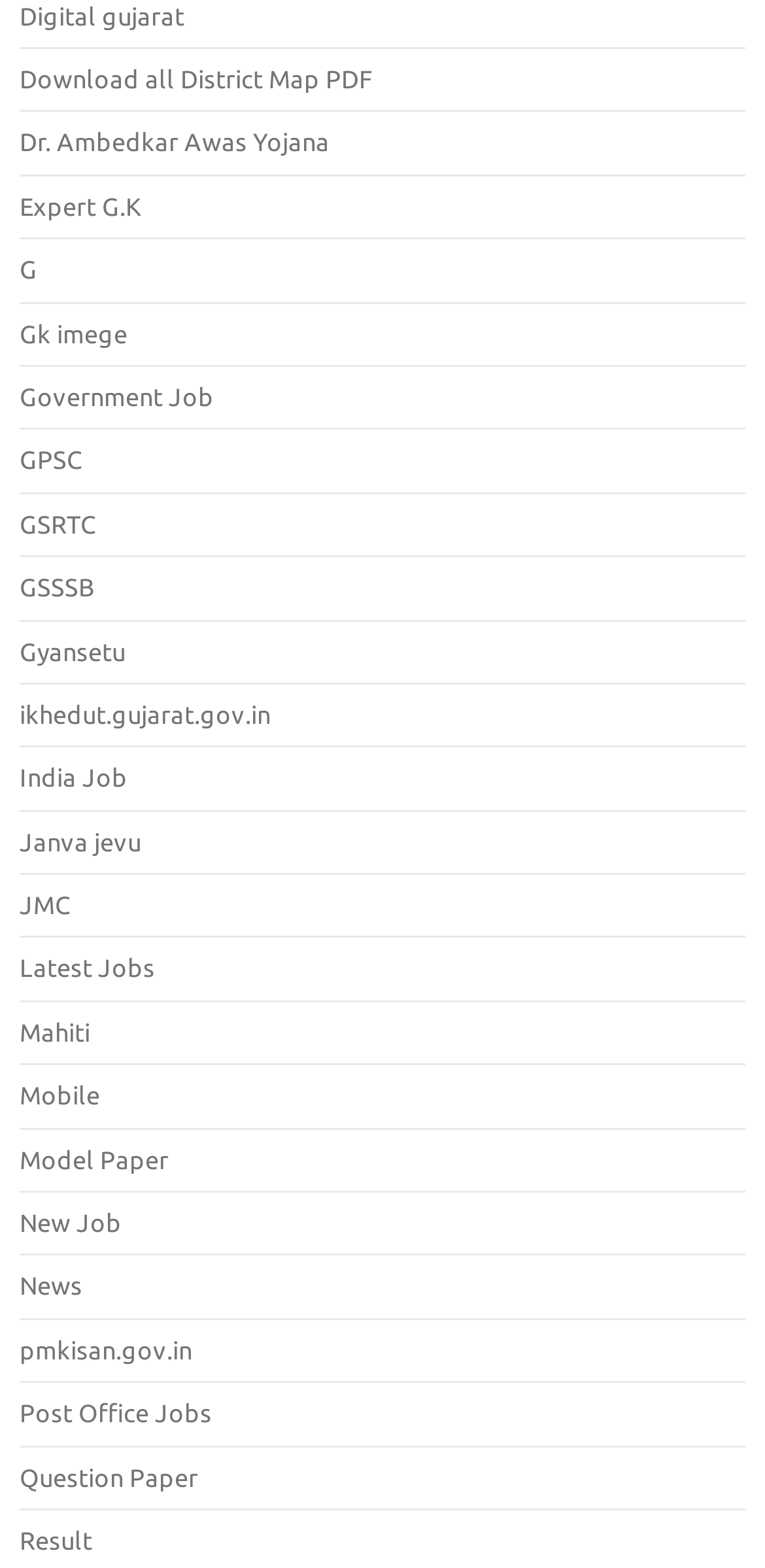Find the bounding box coordinates of the element to click in order to complete the given instruction: "Click on Digital Gujarat."

[0.026, 0.001, 0.241, 0.018]